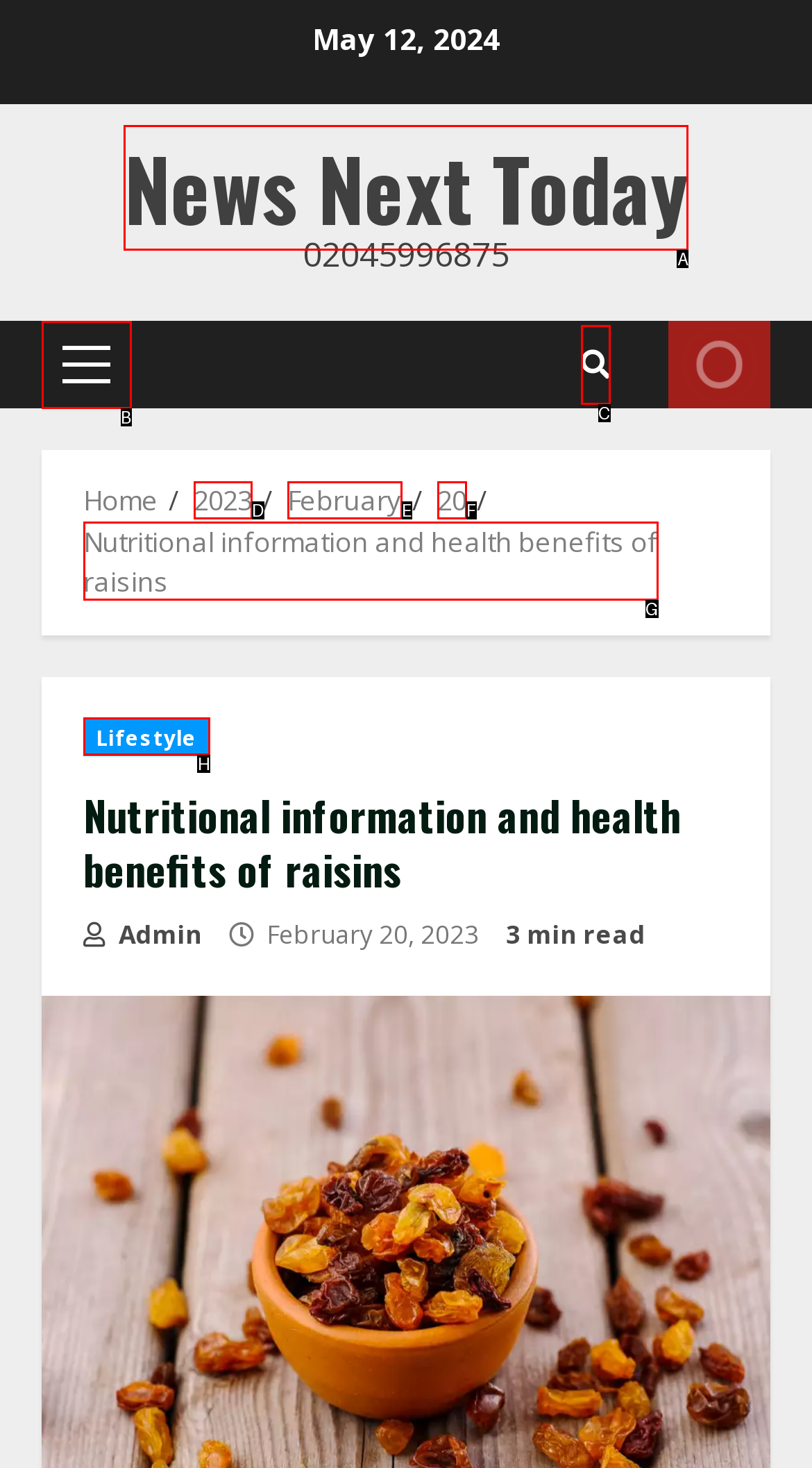From the available choices, determine which HTML element fits this description: Primary Menu Respond with the correct letter.

B